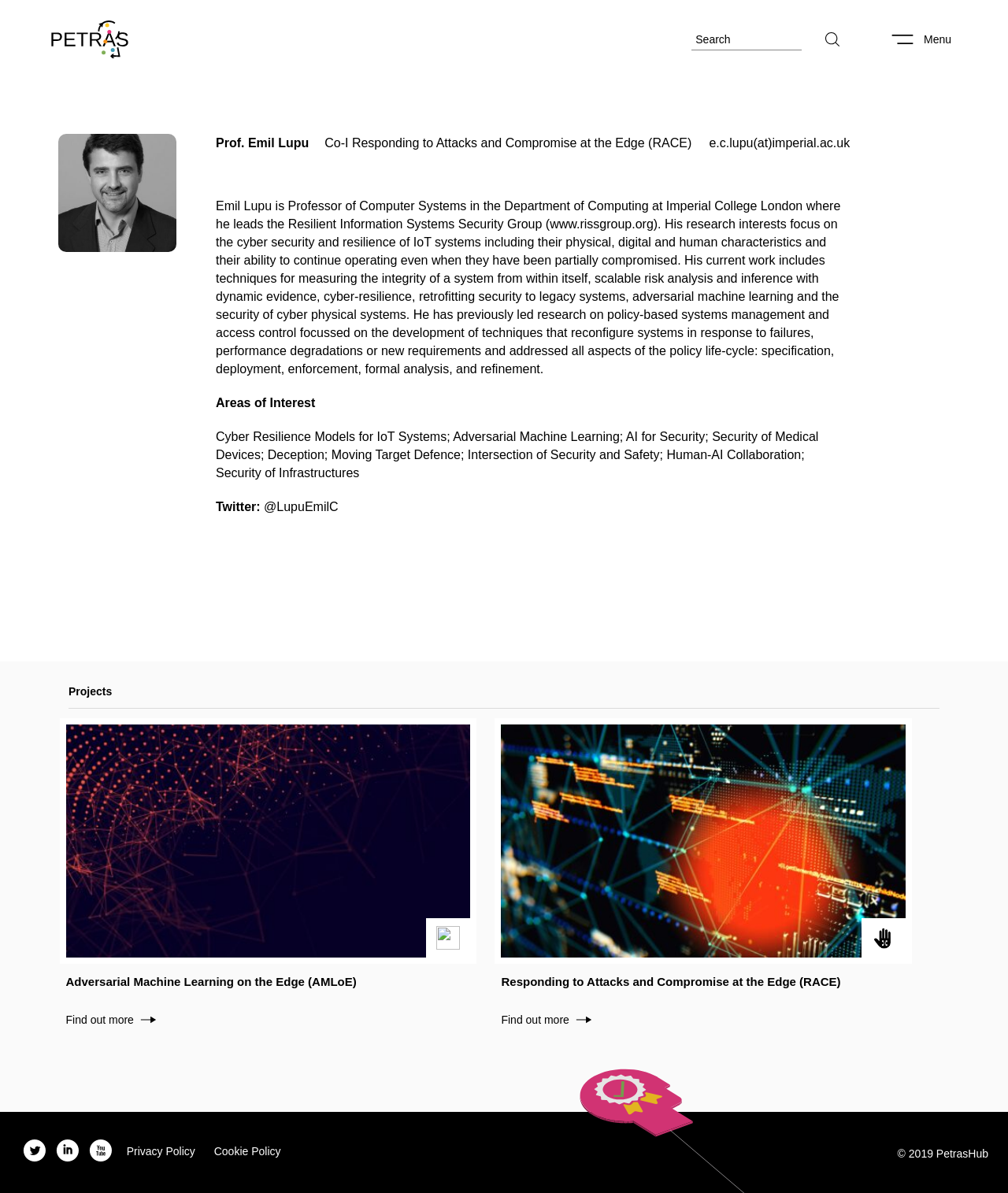Construct a comprehensive caption that outlines the webpage's structure and content.

The webpage is about Prof. Emil Lupu, a professor of computer systems at Imperial College London. At the top left corner, there is a Petras logo, which is an image. Next to it, there is a search bar with a textbox and a button. On the top right corner, there is a menu button with an image of three horizontal lines.

Below the search bar, there is a section with the professor's name, "Prof. Emil Lupu", and a brief description of his research interests. His email address is also provided. The description is a long paragraph that explains his research focus on cyber security and resilience of IoT systems.

Underneath the professor's description, there are two sections. The first section is titled "Areas of Interest" and lists several topics, including cyber resilience models, adversarial machine learning, and security of medical devices. The second section has a Twitter handle, "@LupuEmilC".

Further down the page, there is a section titled "Projects" with two project links, "Adversarial Machine Learning on the Edge (AMLoE)" and "Responding to Attacks and Compromise at the Edge (RACE)". Each project has a "Find out more" link.

At the bottom of the page, there are several links, including "l", "i", "x", "Privacy Policy", and "Cookie Policy". There is also an image of abstract shapes and a copyright notice, "© 2019 PetrasHub".